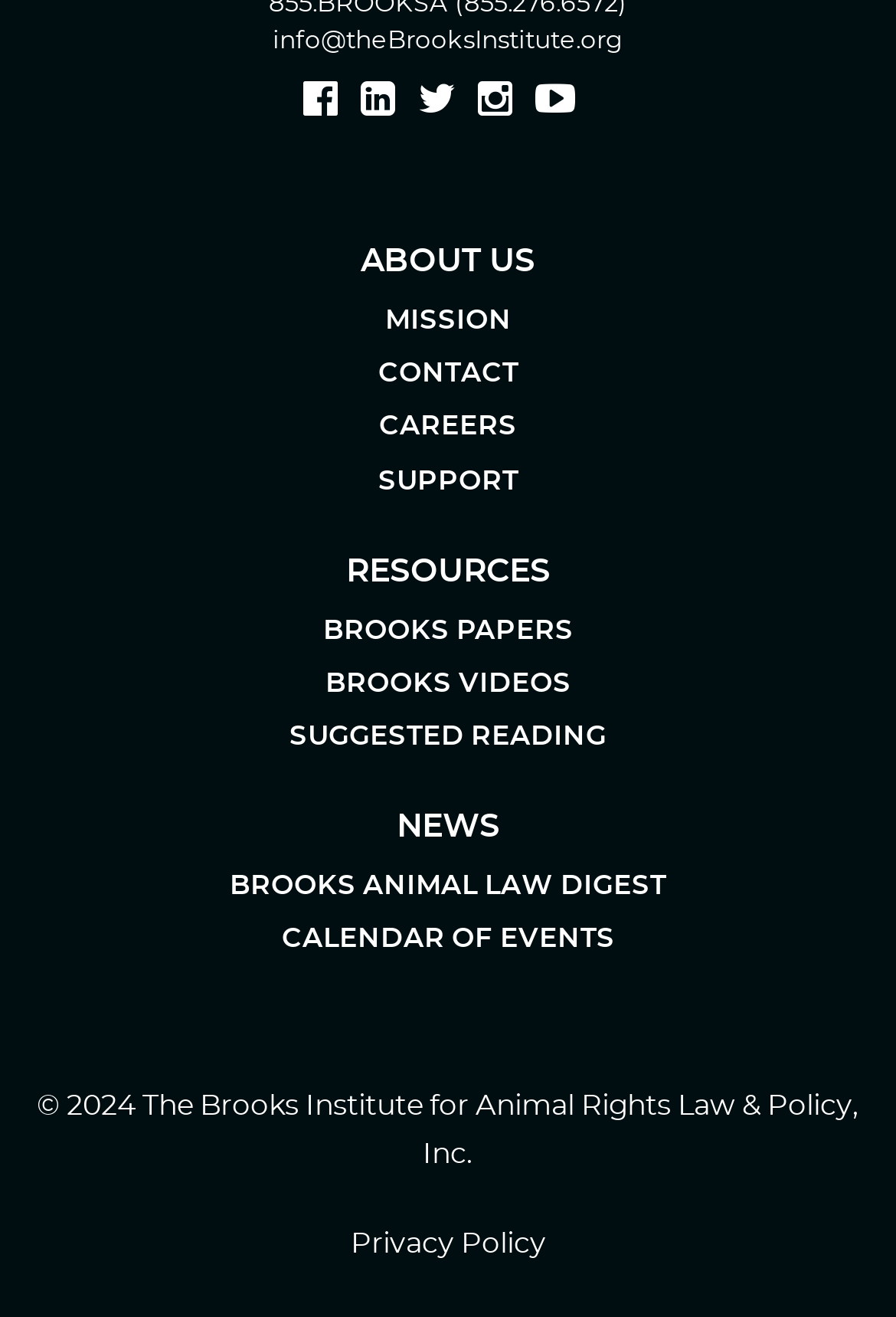What is the footer menu of The Brooks Institute?
Please analyze the image and answer the question with as much detail as possible.

I found the footer menu by looking at the navigation element with the bounding box coordinates [0.036, 0.175, 0.964, 0.758] which contains the heading 'FOOTER MENU' and several link elements with text 'ABOUT US', 'MISSION', 'CONTACT', 'CAREERS', 'SUPPORT', 'RESOURCES', 'BROOKS PAPERS', 'BROOKS VIDEOS', 'SUGGESTED READING', 'NEWS', 'BROOKS ANIMAL LAW DIGEST', and 'CALENDAR OF EVENTS'.